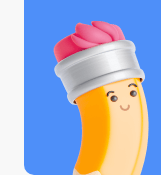What is the color of the eraser?
Using the information from the image, answer the question thoroughly.

The color of the eraser can be determined by analyzing the description of the image, which states that the pencil is 'topped with a silver cap that holds a fluffy pink eraser'. This indicates that the eraser is pink in color.